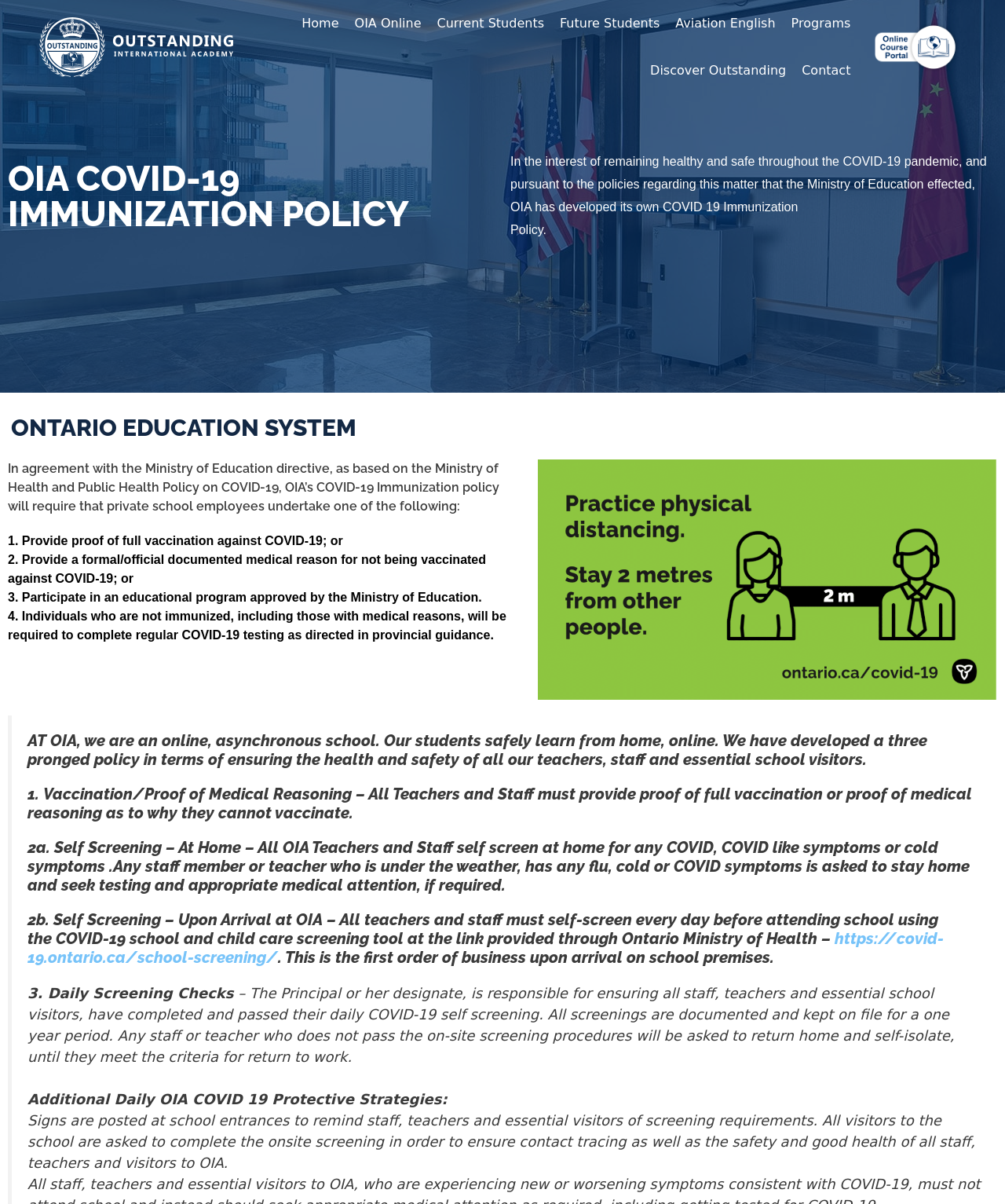Answer this question using a single word or a brief phrase:
What is the name of the academy?

Outstanding International Academy